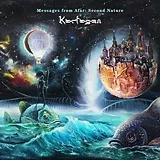Answer the following inquiry with a single word or phrase:
What is swimming in the dynamic waves?

two large fish